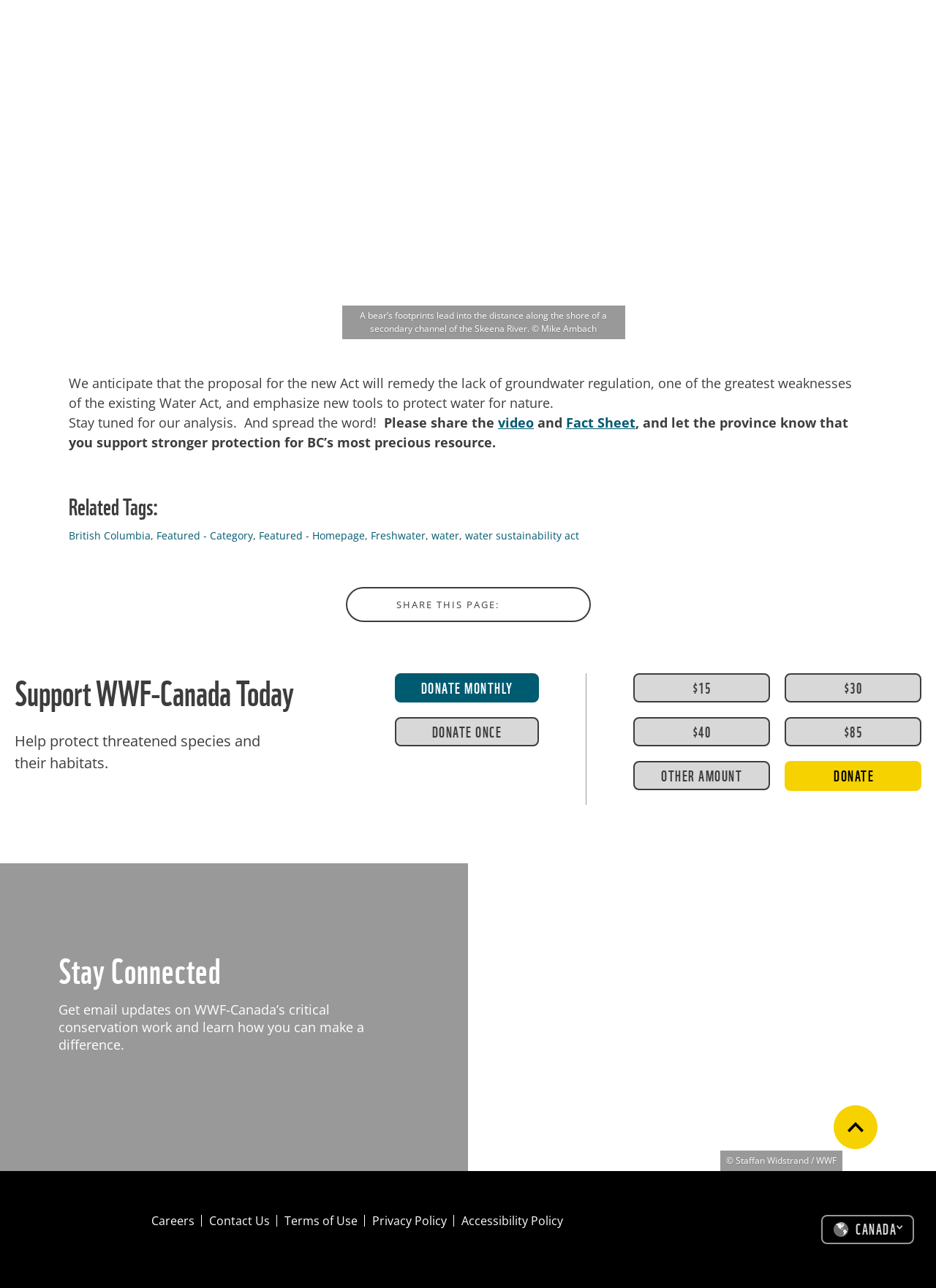Provide the bounding box coordinates of the area you need to click to execute the following instruction: "Click the 'DONATE' button".

[0.838, 0.591, 0.984, 0.614]